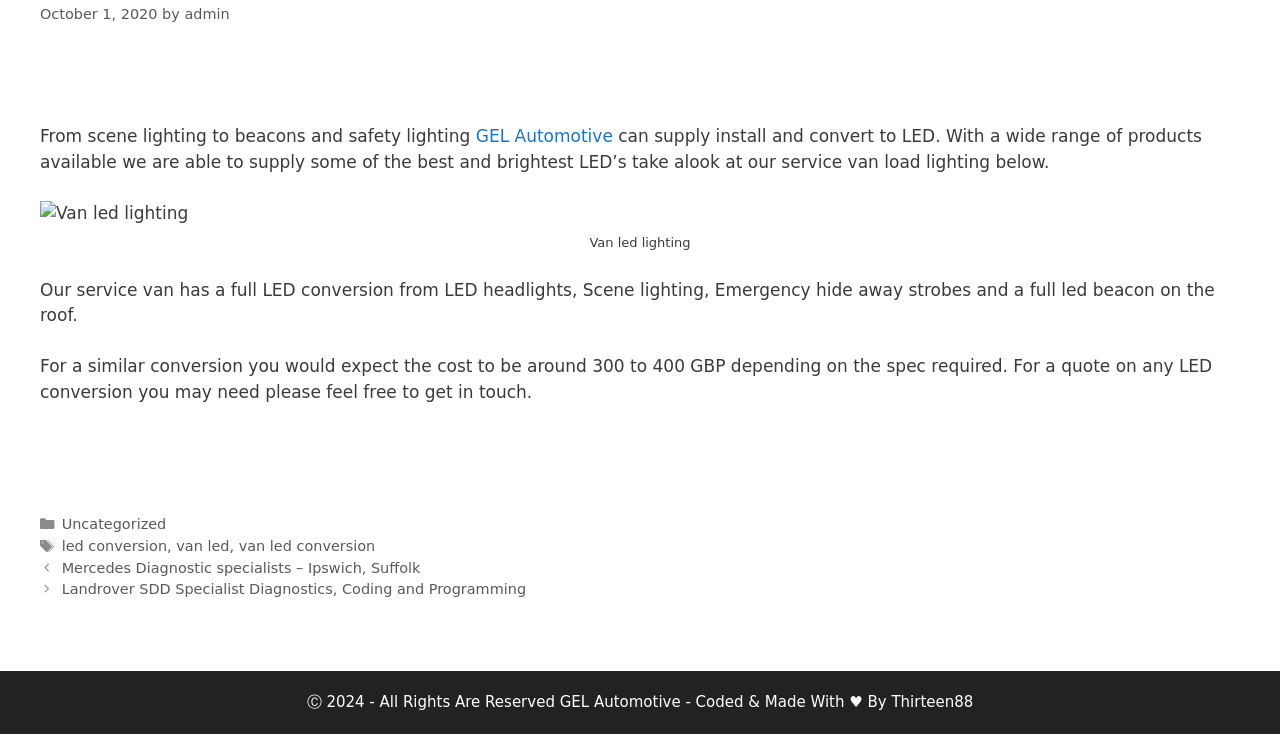Please determine the bounding box coordinates for the element that should be clicked to follow these instructions: "View the image of Van led lighting".

[0.031, 0.273, 0.147, 0.308]